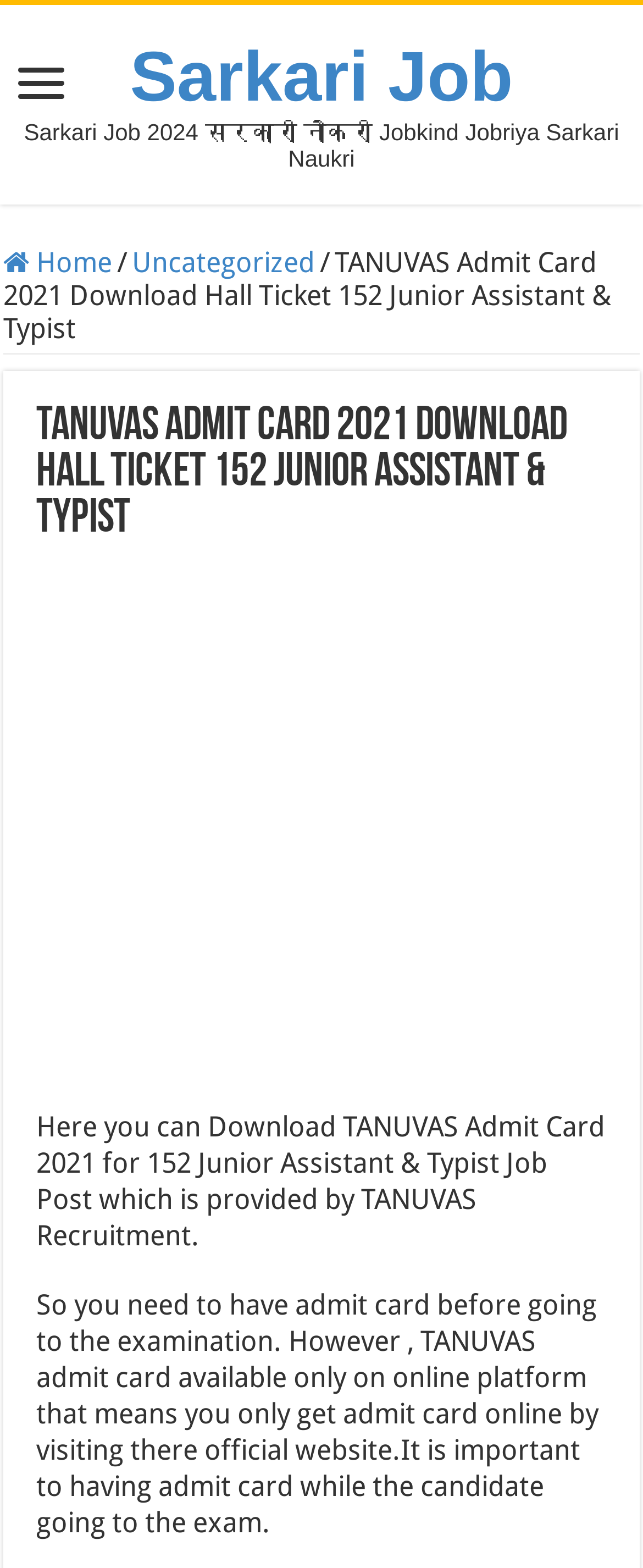Explain in detail what you observe on this webpage.

The webpage is about TANUVAS Admit Card 2021 for 152 Junior Assistant and Typist job posts. At the top, there is a heading that reads "Sarkari Job Sarkari Job 2024 सरकारी नौकरी Jobkind Jobriya Sarkari Naukri" with a link to "Sarkari Job" on the right side. Below this heading, there are several links and text elements, including a link to "Home", a static text "/" separator, and a link to "Uncategorized". 

On the left side, there is a large heading that reads "TANUVAS Admit Card 2021 Download Hall Ticket 152 Junior Assistant & Typist". Below this heading, there is a block of text that explains the importance of downloading the admit card for the examination. The text states that the admit card is only available online and can be obtained by visiting the official website. 

In the middle of the page, there is an iframe containing an advertisement. The advertisement takes up a significant portion of the page, spanning from the top to the bottom.